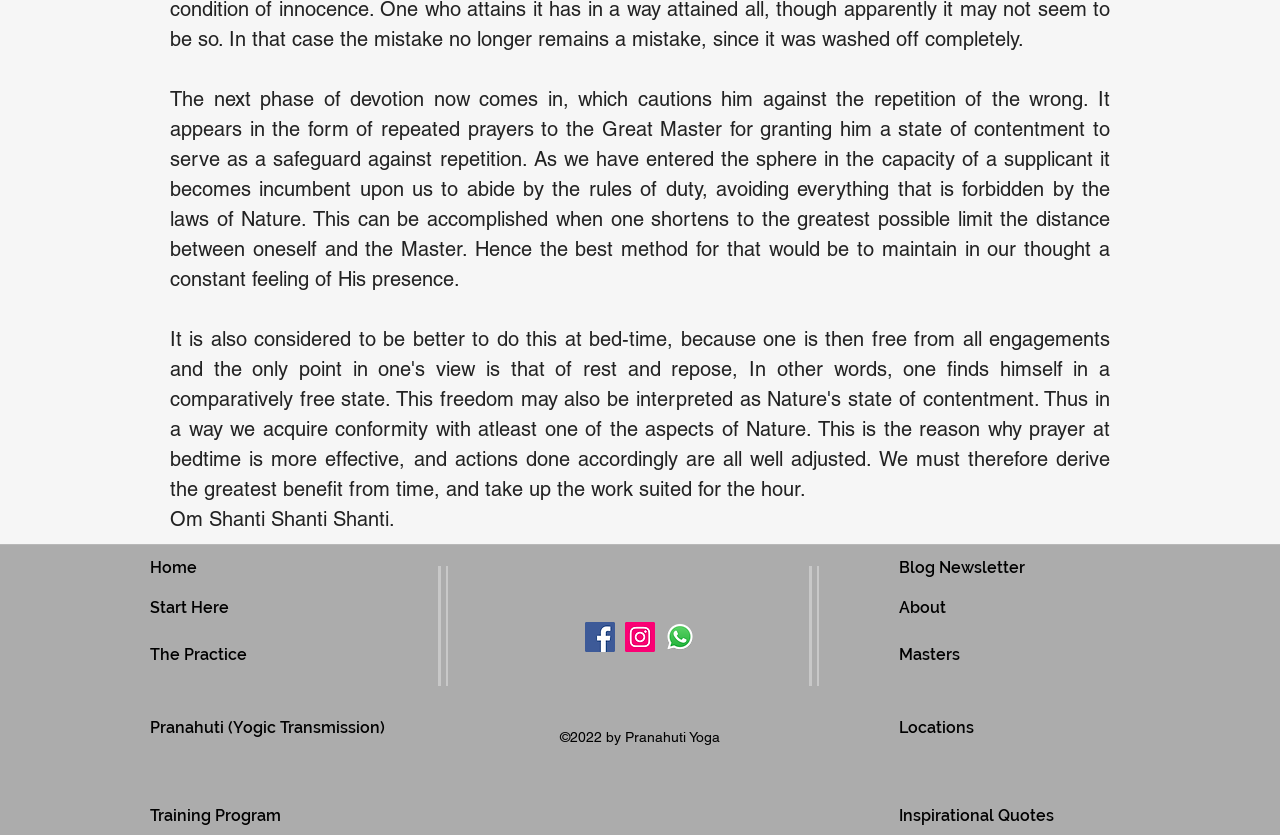Please respond to the question using a single word or phrase:
What is the copyright year?

2022